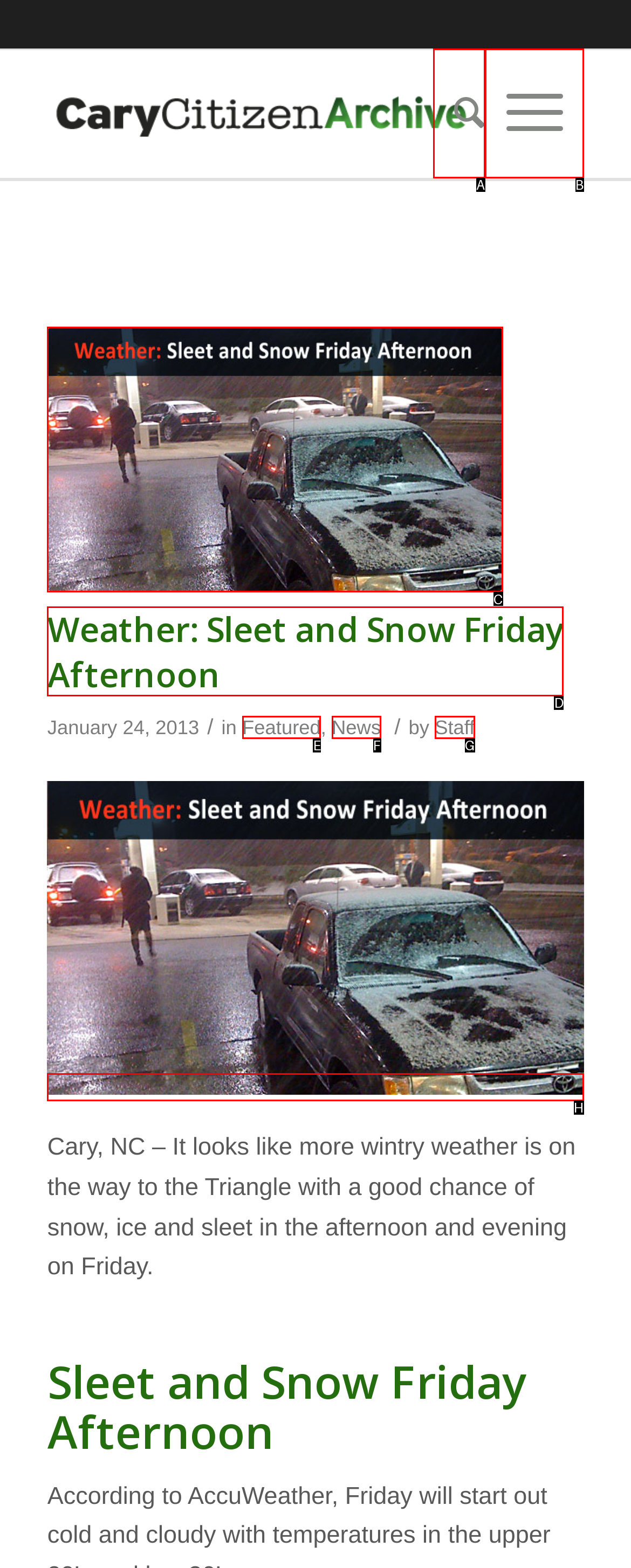Which option corresponds to the following element description: parent_node: Malay?
Please provide the letter of the correct choice.

None